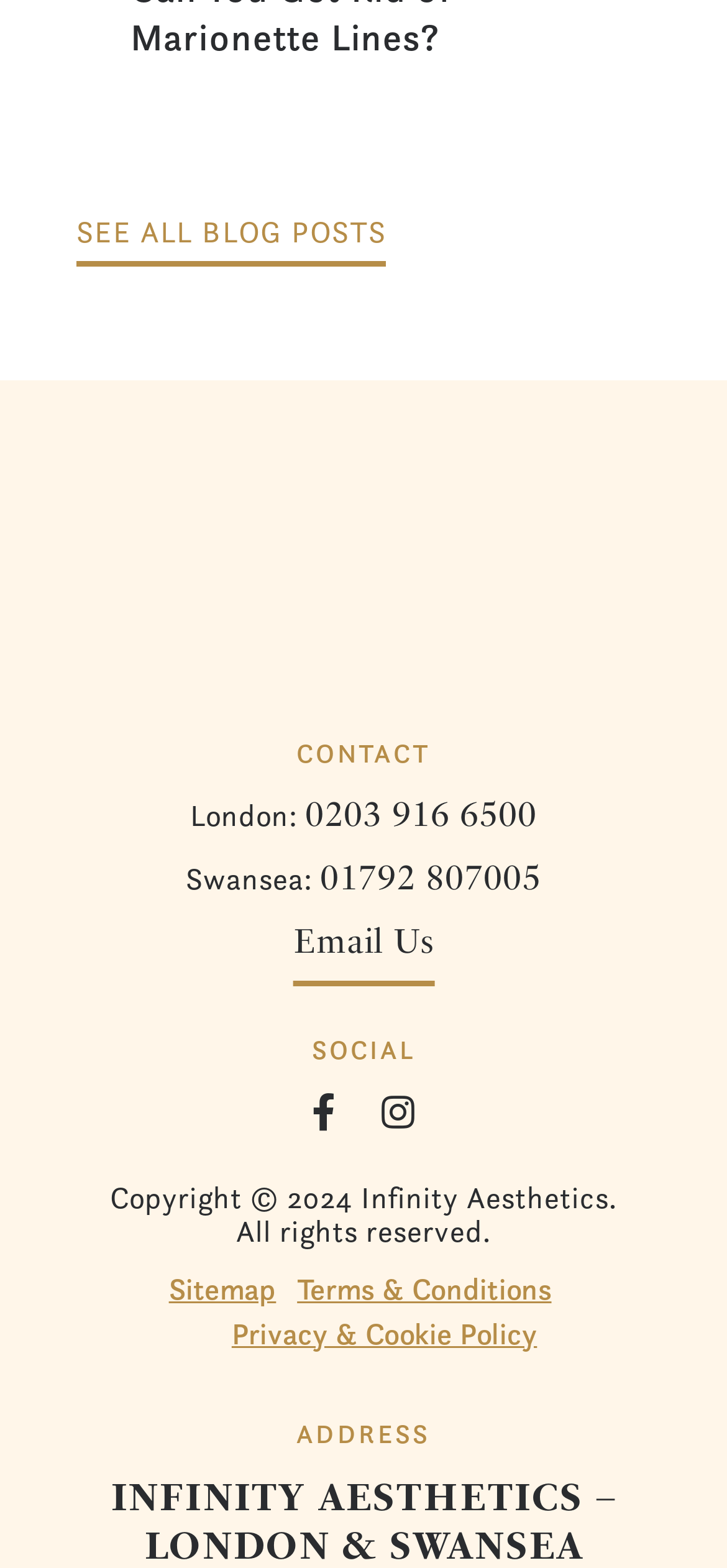Can you identify the bounding box coordinates of the clickable region needed to carry out this instruction: 'Email Us'? The coordinates should be four float numbers within the range of 0 to 1, stated as [left, top, right, bottom].

[0.403, 0.587, 0.597, 0.613]